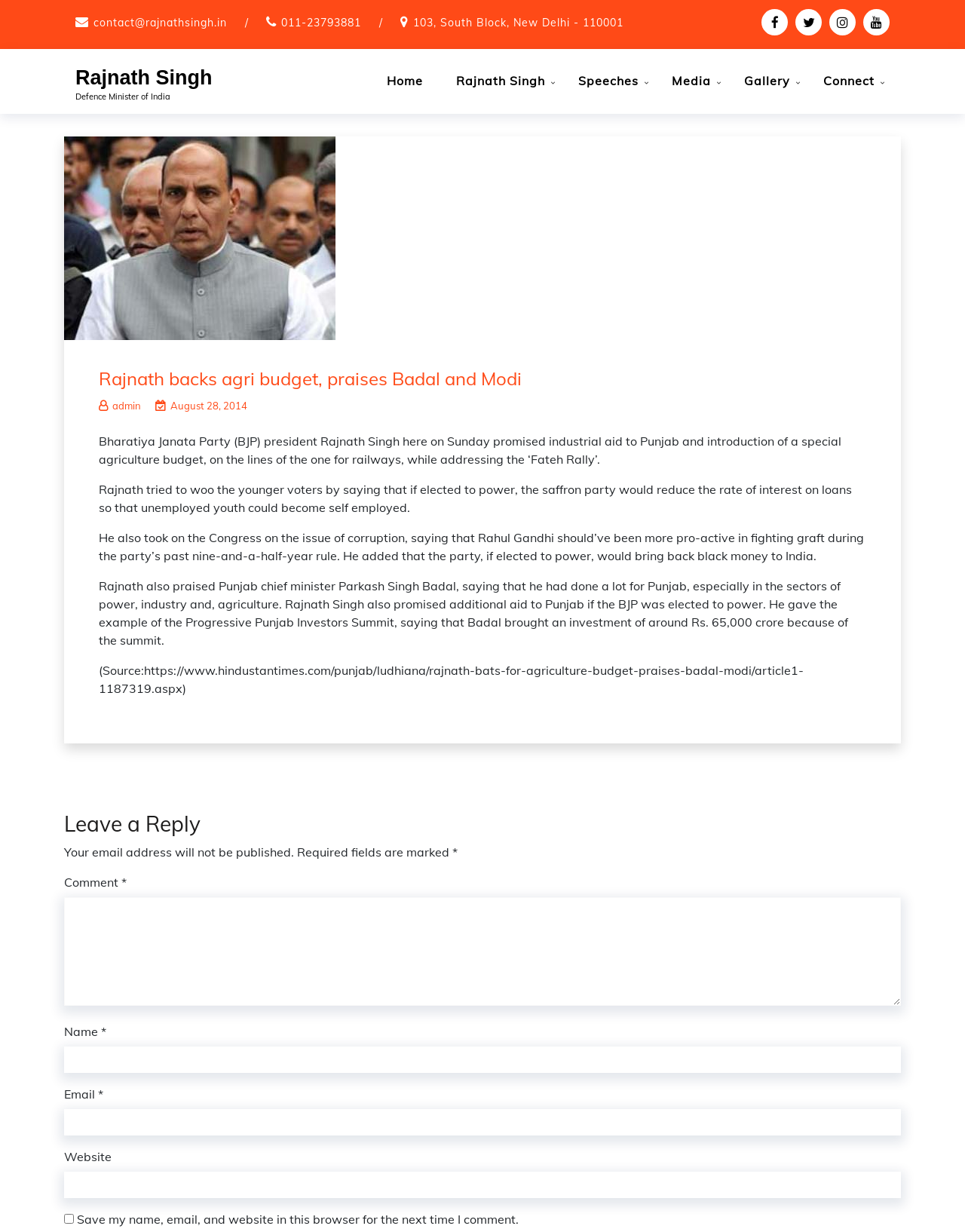Bounding box coordinates should be provided in the format (top-left x, top-left y, bottom-right x, bottom-right y) with all values between 0 and 1. Identify the bounding box for this UI element: parent_node: Email * aria-describedby="email-notes" name="email"

[0.066, 0.9, 0.934, 0.921]